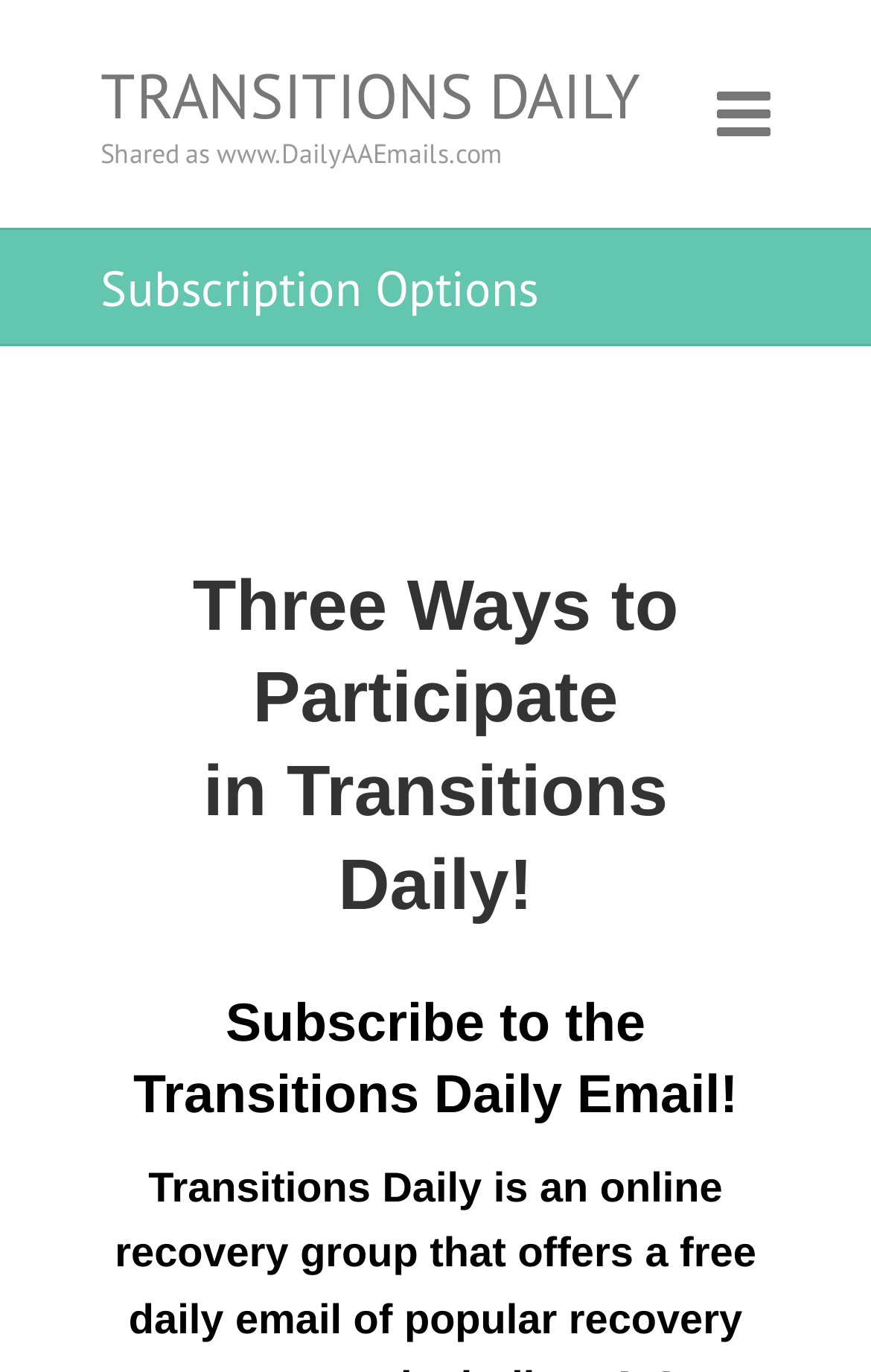How many ways to participate in Transitions Daily are mentioned?
Look at the webpage screenshot and answer the question with a detailed explanation.

I found a heading element with the text 'Three Ways to Participate in Transitions Daily!' which implies that there are three ways to participate in Transitions Daily.